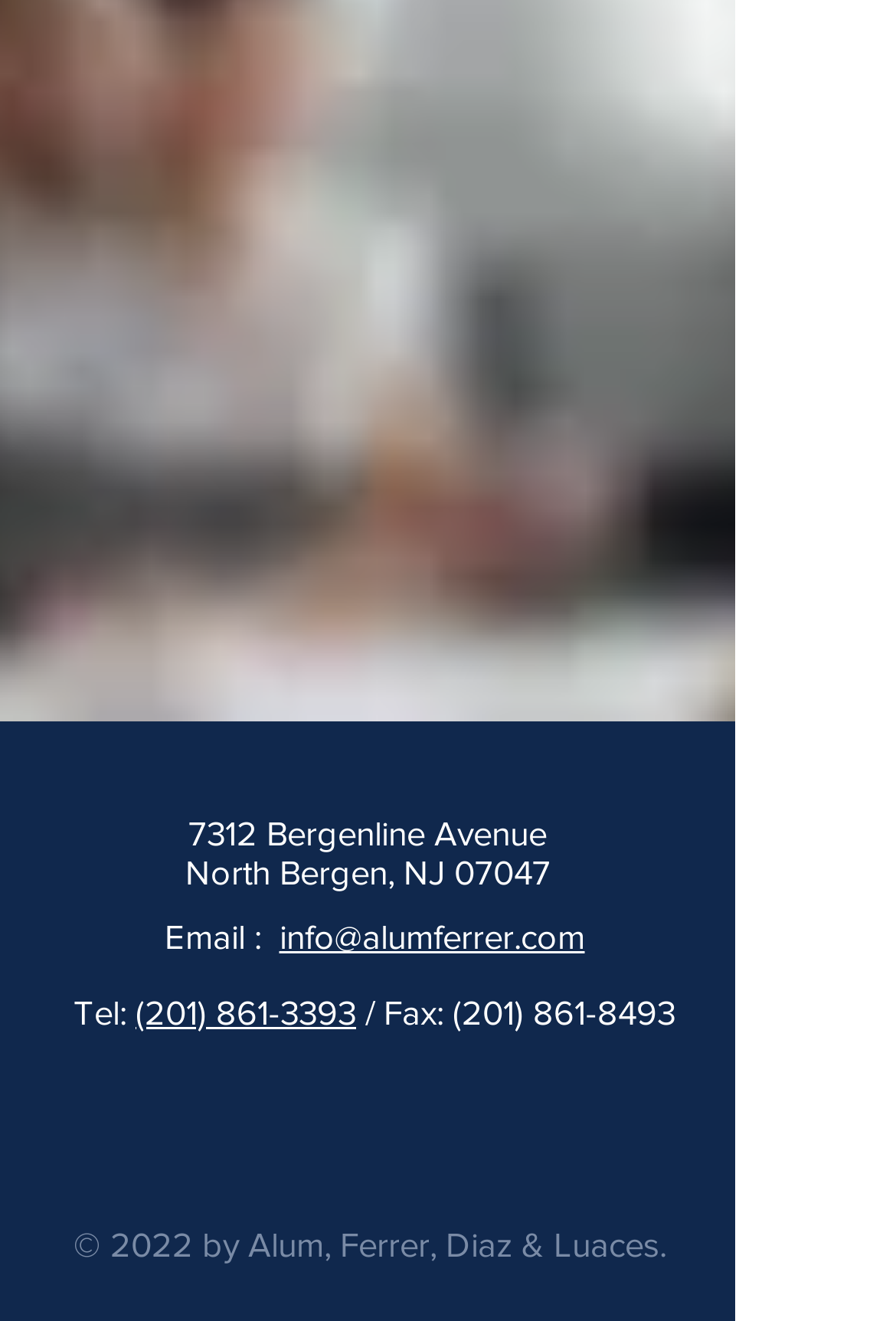What is the address of Alum, Ferrer, Diaz & Luaces?
Based on the image, please offer an in-depth response to the question.

I found the address by looking at the static text elements in the contentinfo section, which provide the street address, city, and zip code.